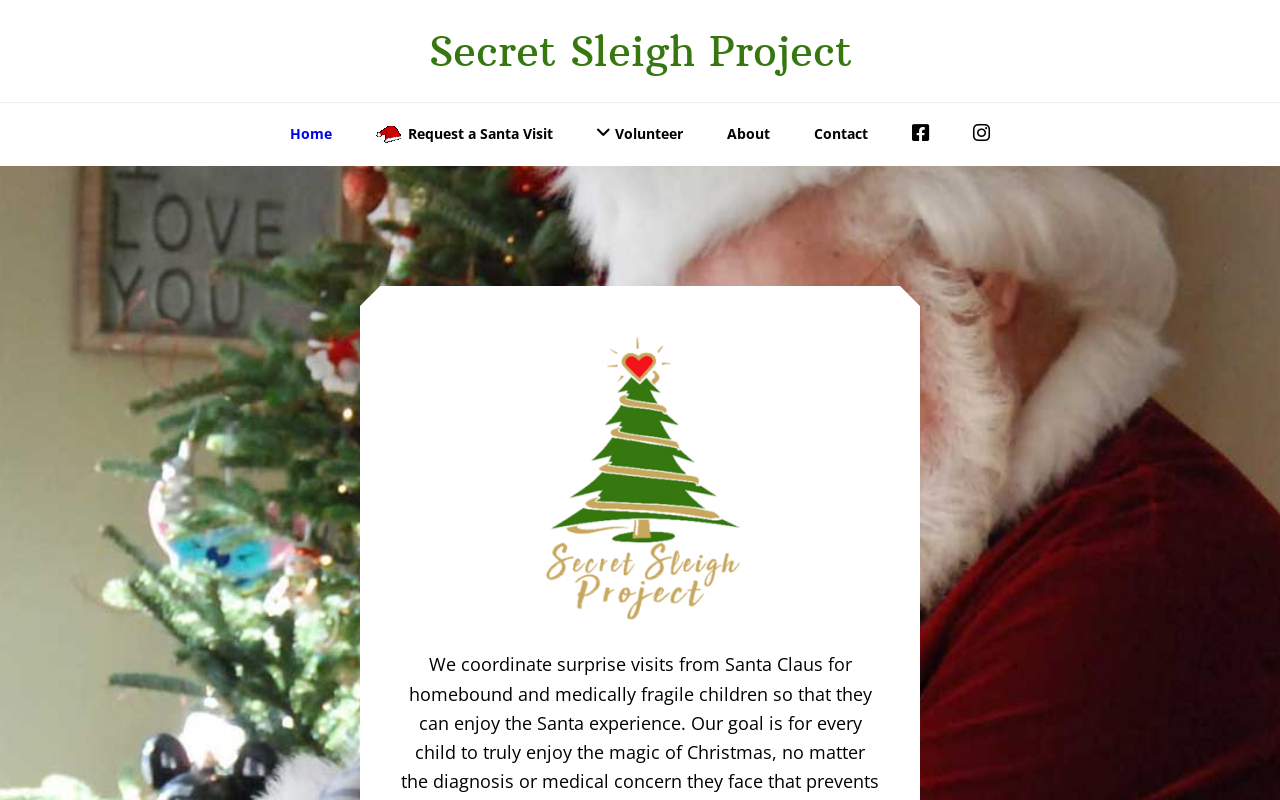Indicate the bounding box coordinates of the element that must be clicked to execute the instruction: "Search for something". The coordinates should be given as four float numbers between 0 and 1, i.e., [left, top, right, bottom].

None